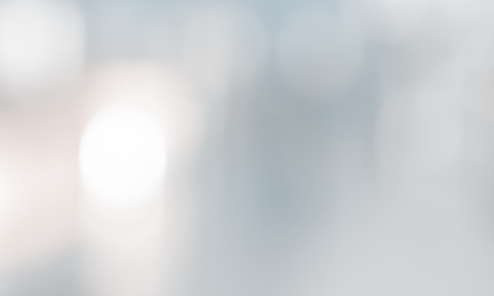Offer a detailed narrative of the scene shown in the image.

The image features a soft, blurred background with a bright, luminous quality that evokes a sense of tranquility and openness. This aesthetic complements the surrounding text in the article titled "EXTENSIVE INTERNATIONAL NETWORK," which discusses the extensive partnerships of Passage Health International, highlighting their ability to navigate the complexities of healthcare for international patients. With over 30 international partners, the image serves as an abstract representation of global connections, enhancing the message of seamless care across borders. The gentle interplay of light and color suggests professionalism and familiarity, resonating with the promise of expert support for those seeking medical treatment abroad.